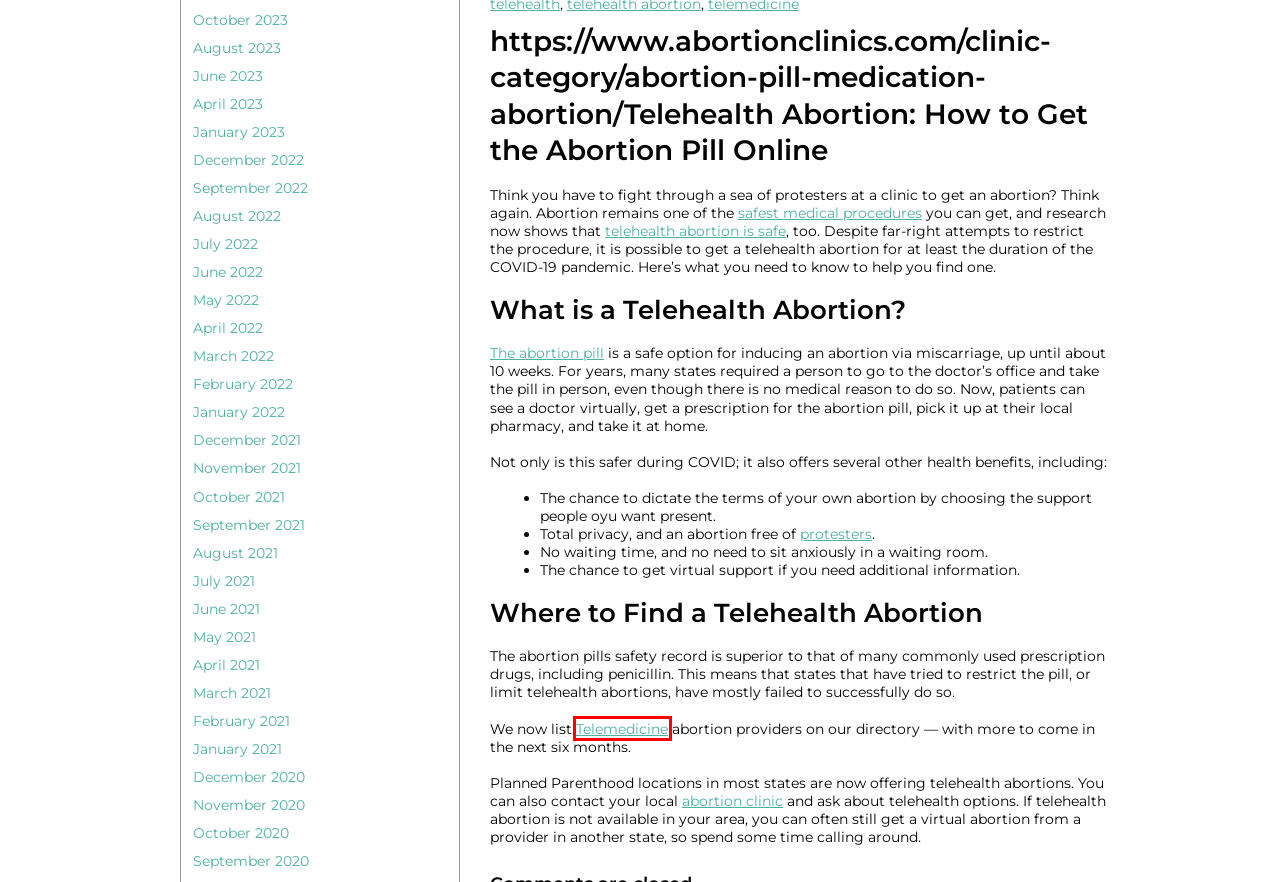Assess the screenshot of a webpage with a red bounding box and determine which webpage description most accurately matches the new page after clicking the element within the red box. Here are the options:
A. May 2021 | Abortion Clinics Online
B. Telehealth Abortion for Abortion Pill | Safe abortion at home
C. September 2020 | Abortion Clinics Online
D. Telemedicine Abortion Could Save Lives During the COVID-19 Pandemic
E. August 2023 | Abortion Clinics Online
F. March 2021 | Abortion Clinics Online
G. January 2023 | Abortion Clinics Online
H. August 2021 | Abortion Clinics Online

B